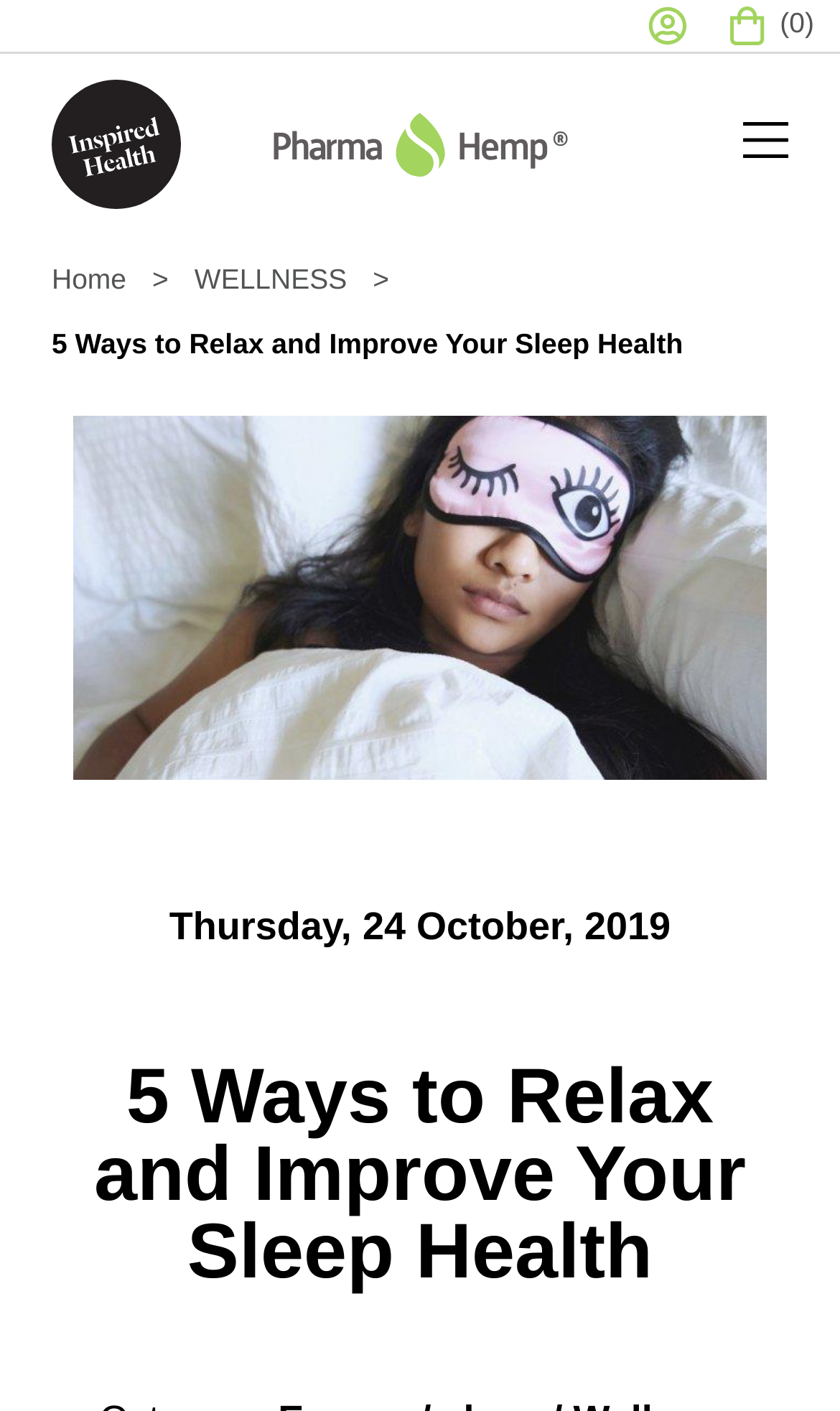Write an exhaustive caption that covers the webpage's main aspects.

The webpage is about improving sleep health, with a focus on relaxation techniques. At the top left corner, there is a round logo image with a link. Next to it, there are two links, one with no text and another with the text "(0)". 

Below the logo, there is a large image that spans across most of the page, with a navigation menu on top of it, displaying breadcrumbs that show the current page's location in the website's hierarchy. The breadcrumbs consist of three links: "Home >", "WELLNESS >", and "5 Ways to Relax and Improve Your Sleep Health".

Above the image, there is a date "Thursday, 24 October, 2019" displayed. The main heading "5 Ways to Relax and Improve Your Sleep Health" is located at the bottom of the page, near the center.